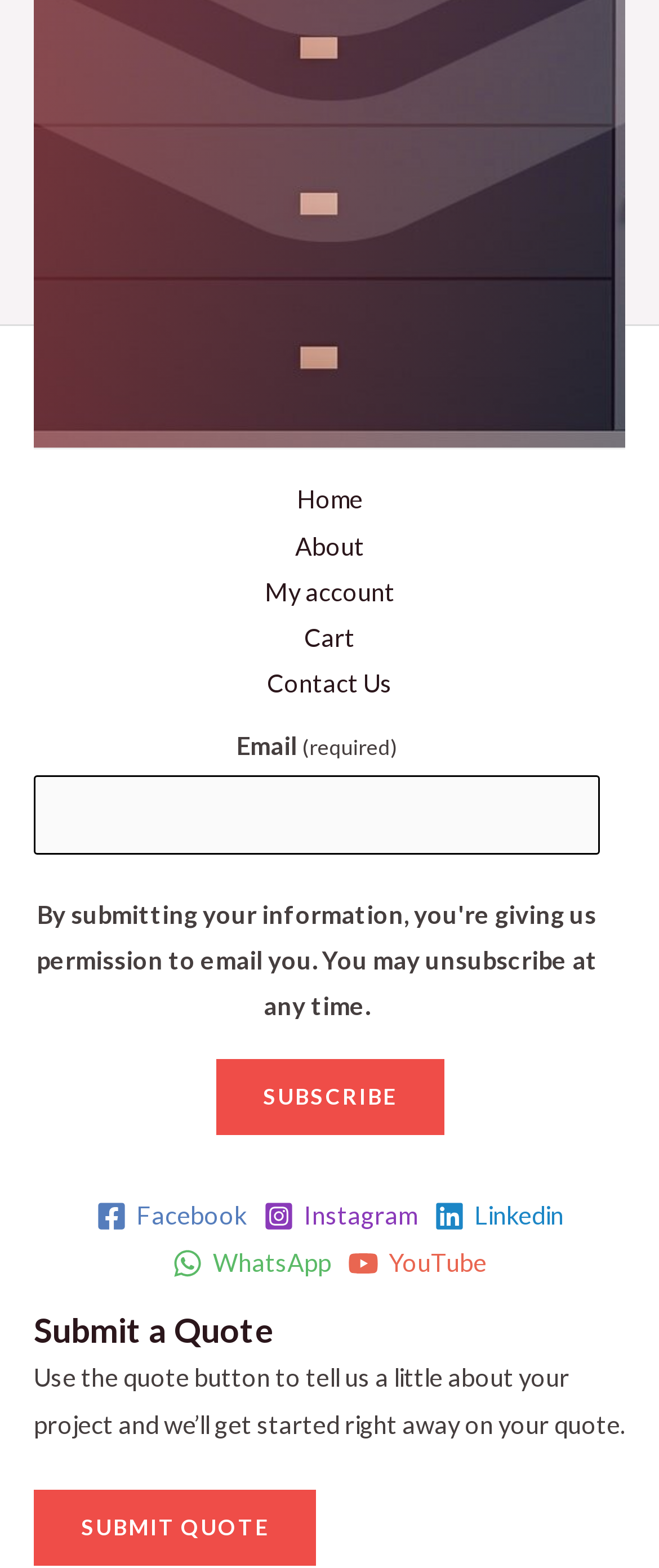What is the action performed by the 'SUBSCRIBE' button?
Look at the image and respond with a one-word or short phrase answer.

To subscribe